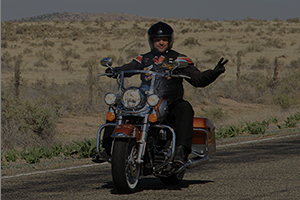What is the rider holding up?
Please provide a detailed answer to the question.

The rider is holding up a peace sign, which is a gesture of friendship and harmony, indicating a sense of camaraderie and joy while on the motorcycle tour.